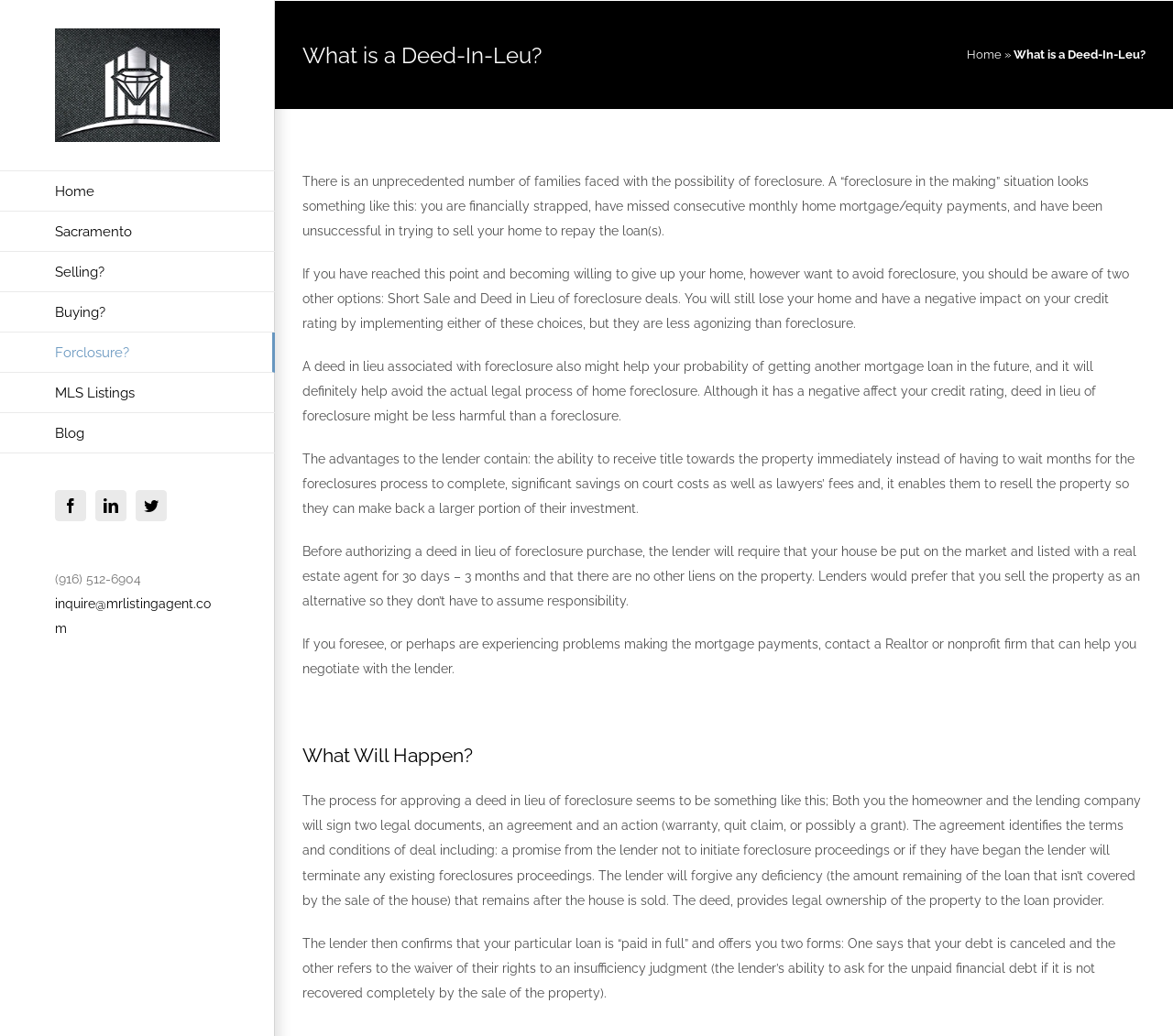Find the bounding box coordinates of the element you need to click on to perform this action: 'Click the 'MLS Listings' link at the top'. The coordinates should be represented by four float values between 0 and 1, in the format [left, top, right, bottom].

[0.0, 0.36, 0.234, 0.399]